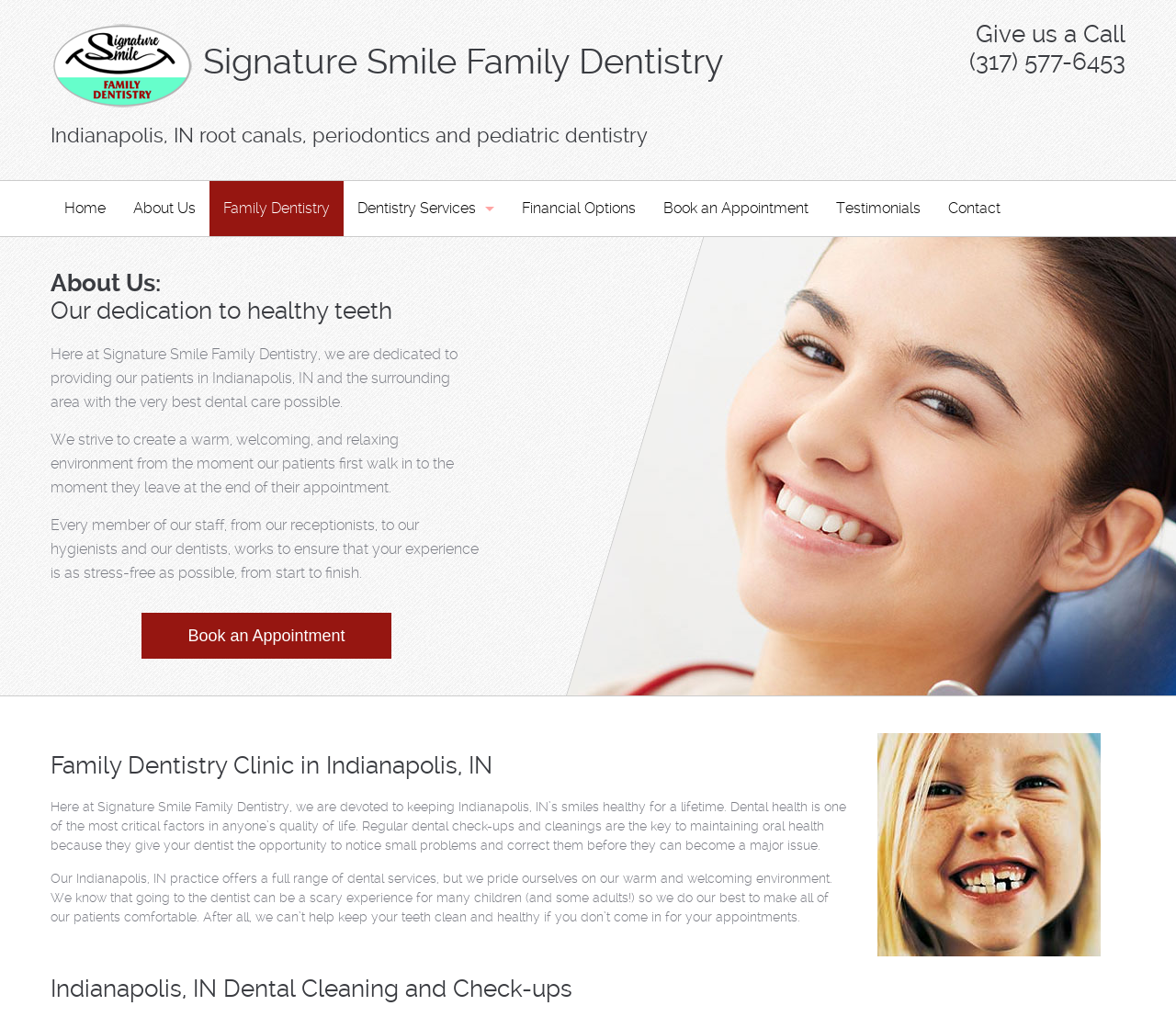Using the provided description: "Home", find the bounding box coordinates of the corresponding UI element. The output should be four float numbers between 0 and 1, in the format [left, top, right, bottom].

[0.043, 0.178, 0.102, 0.232]